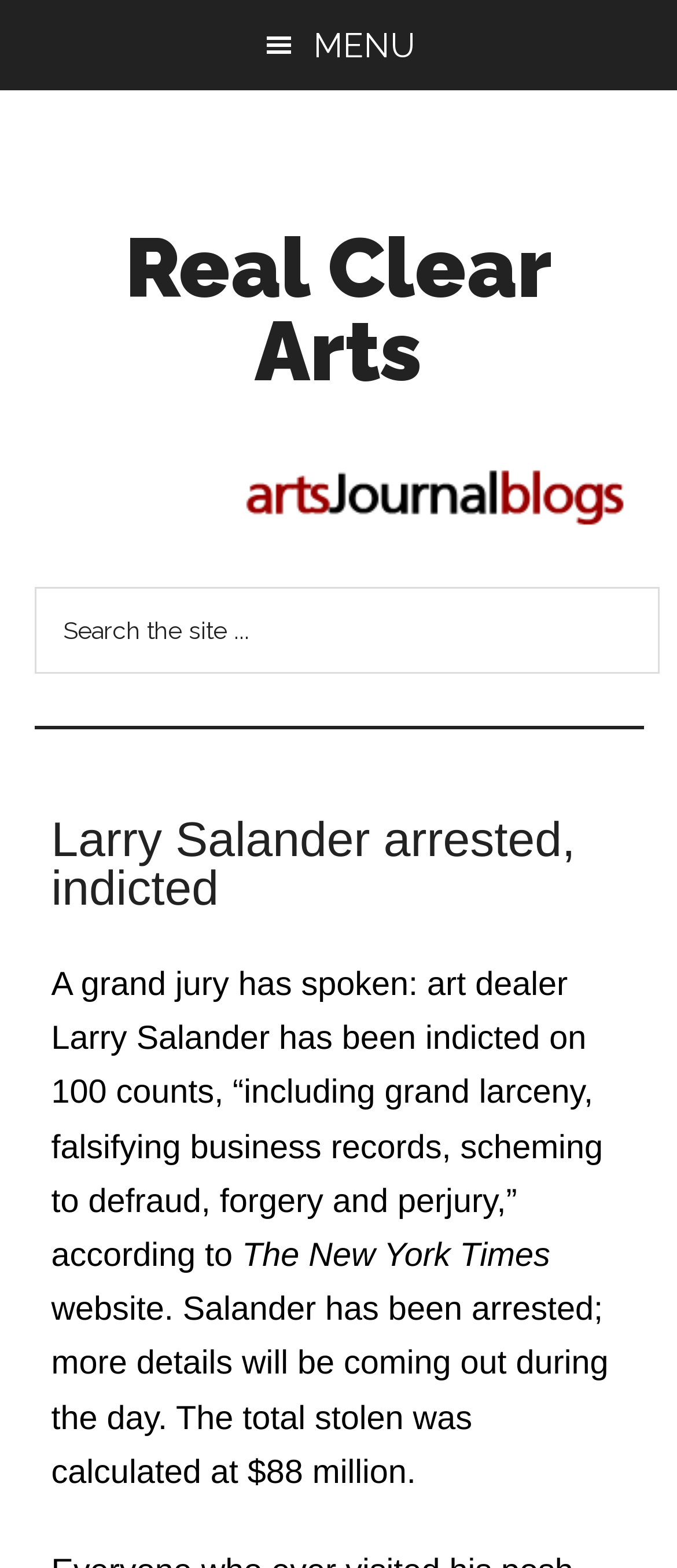What is the name of the publication mentioned in the article?
Give a detailed and exhaustive answer to the question.

I found the answer by reading the text below the header, which mentions 'according to The New York Times website'.